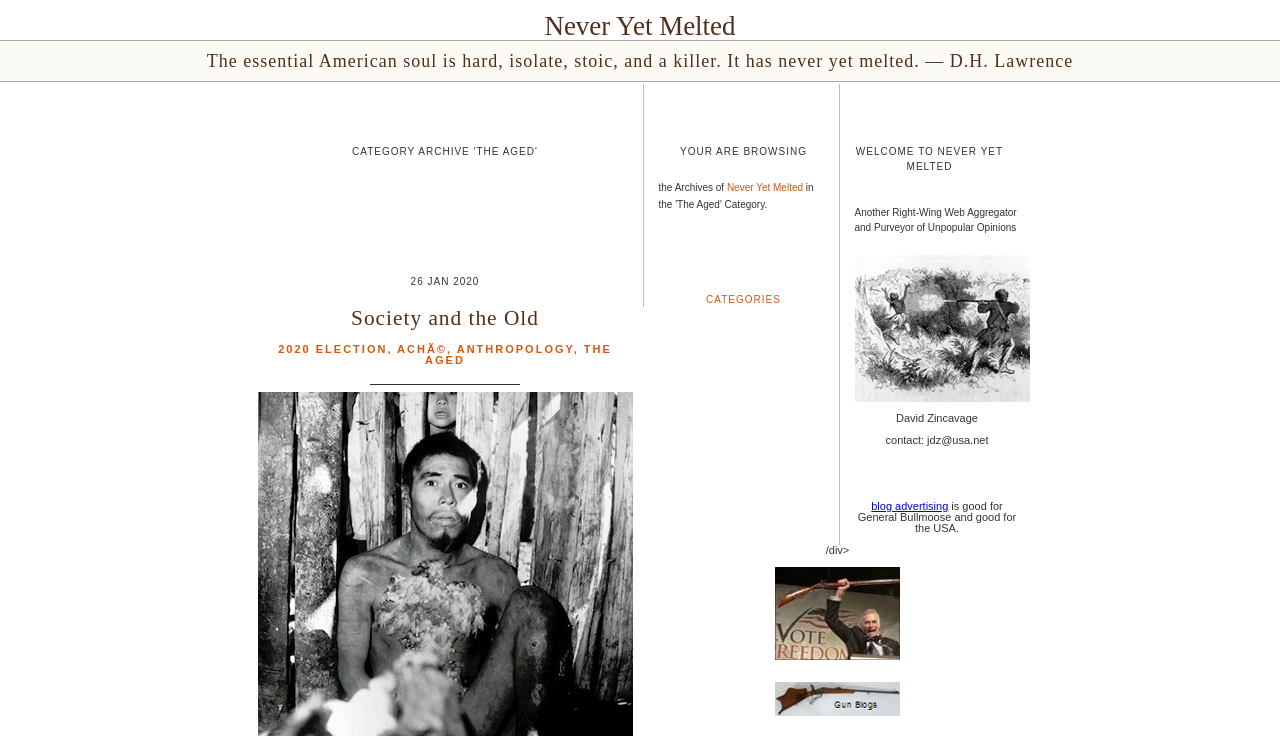What is the name of the author?
Using the image, provide a detailed and thorough answer to the question.

I found the answer by looking at the static text element with the text 'David Zincavage', which indicates the name of the author.